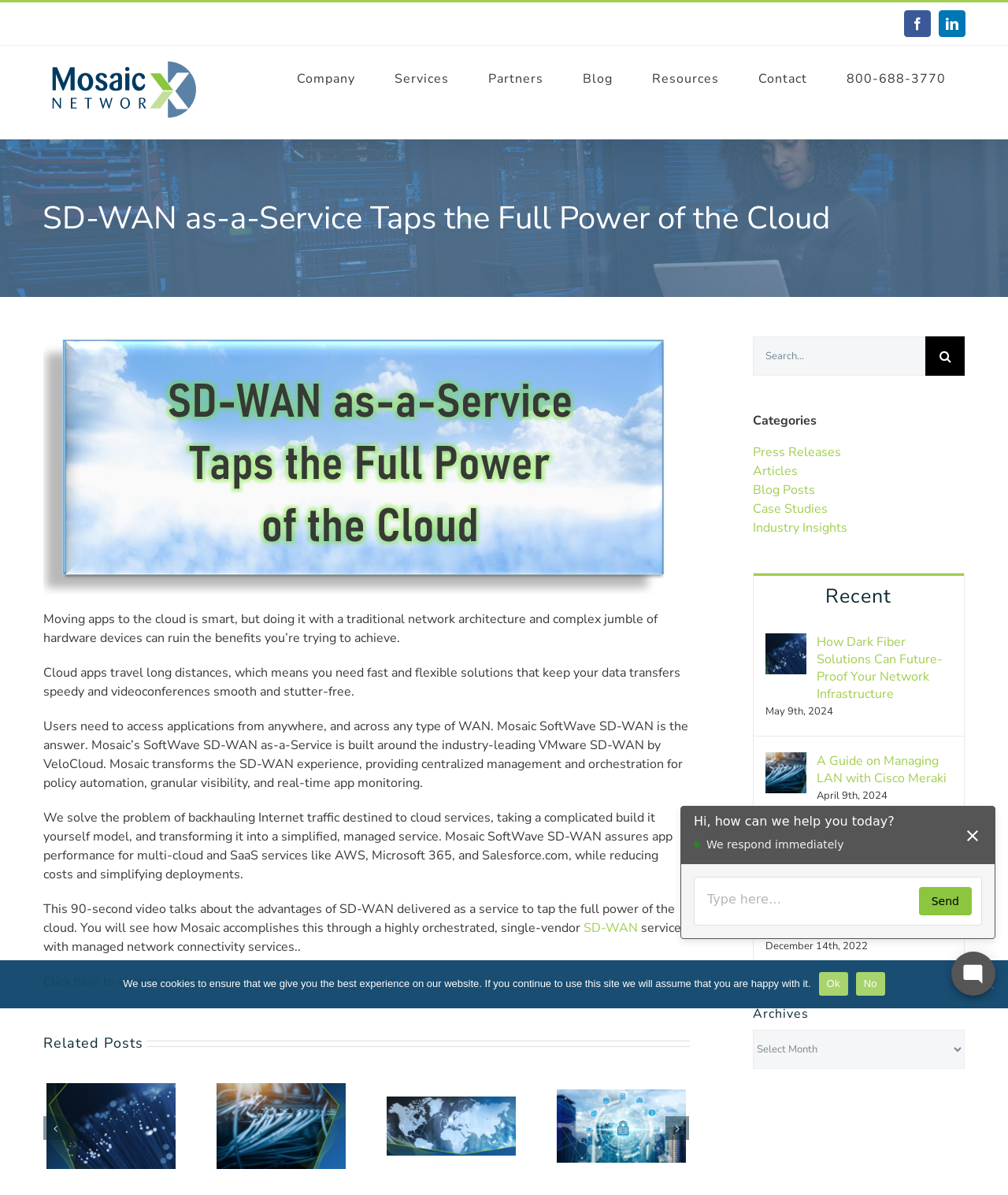Specify the bounding box coordinates of the area to click in order to follow the given instruction: "Contact us."

[0.733, 0.038, 0.82, 0.094]